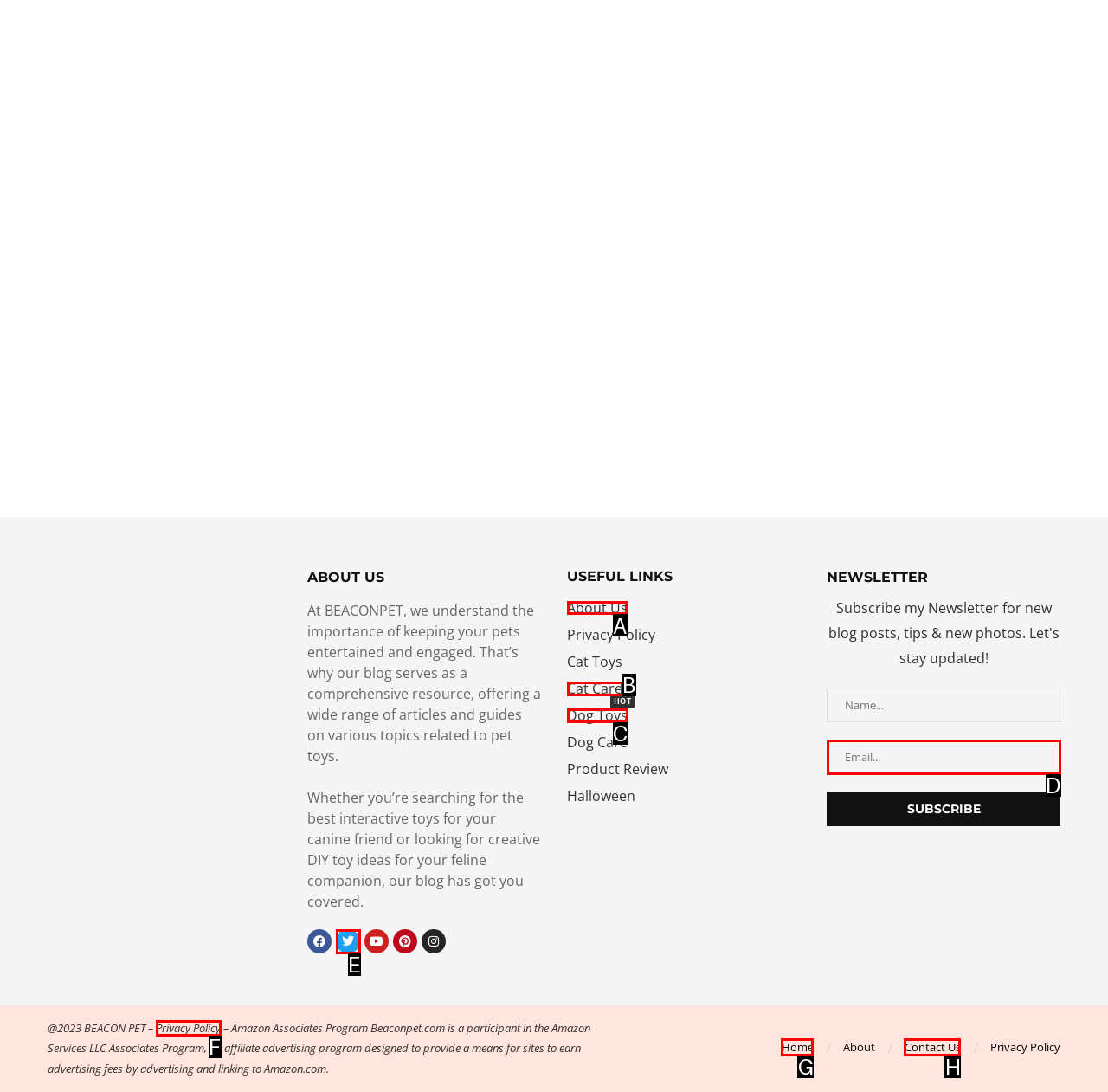Choose the HTML element that should be clicked to achieve this task: Go to About Us page
Respond with the letter of the correct choice.

A